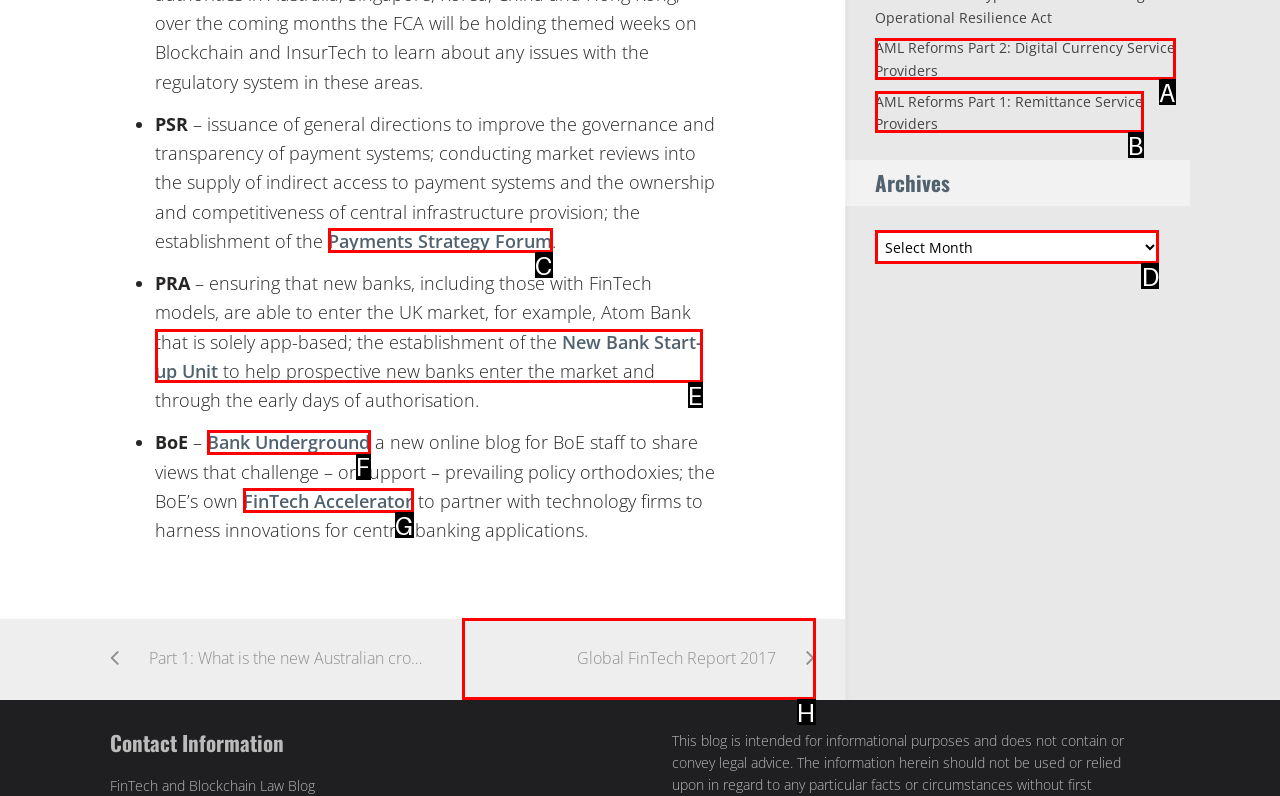Tell me which one HTML element best matches the description: Payments Strategy Forum
Answer with the option's letter from the given choices directly.

C